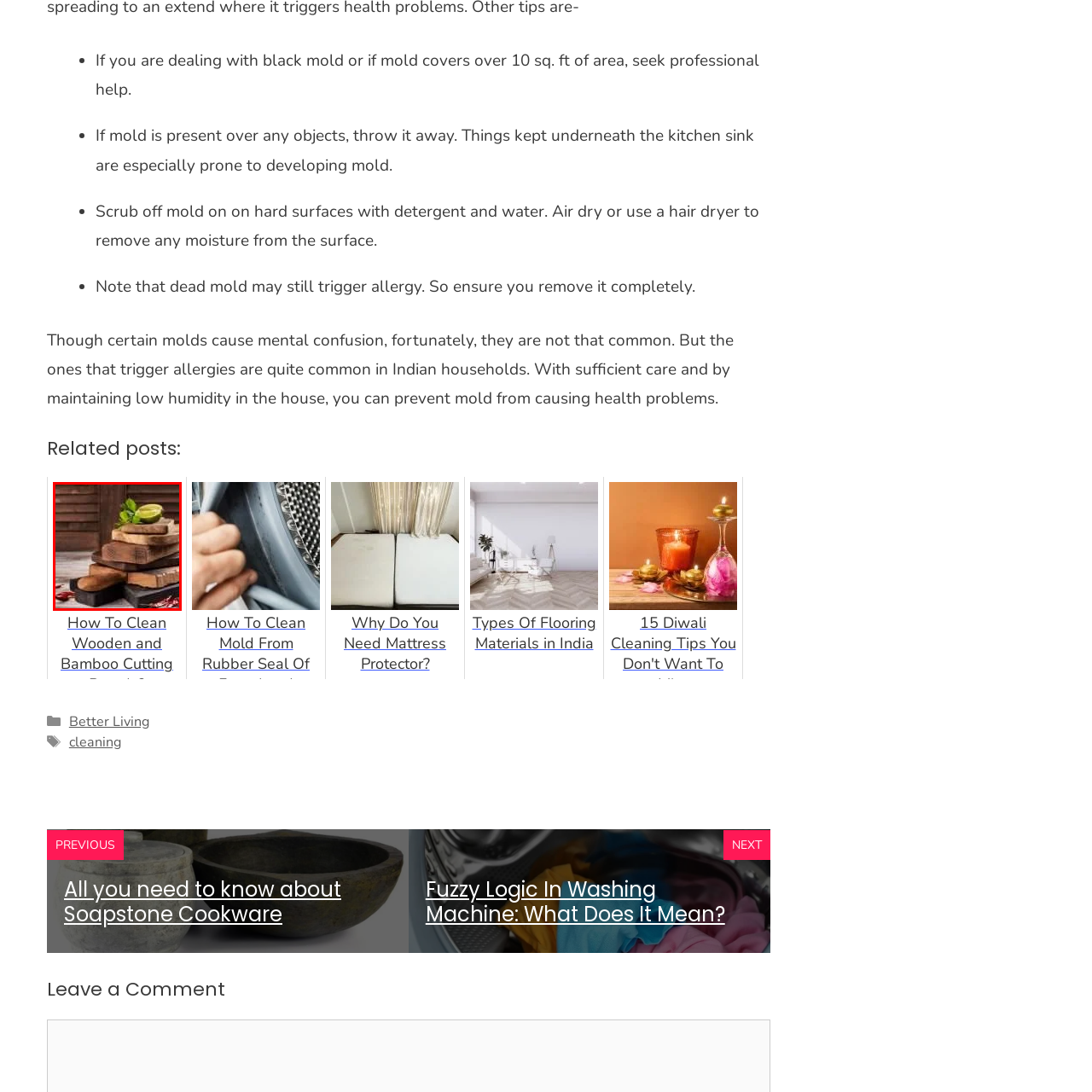What is the color of the wooden slats in the background?
Focus on the section of the image outlined in red and give a thorough answer to the question.

The caption describes the background as being adorned with rustic wooden slats, which suggests that the wooden slats have a warm, earthy tone.